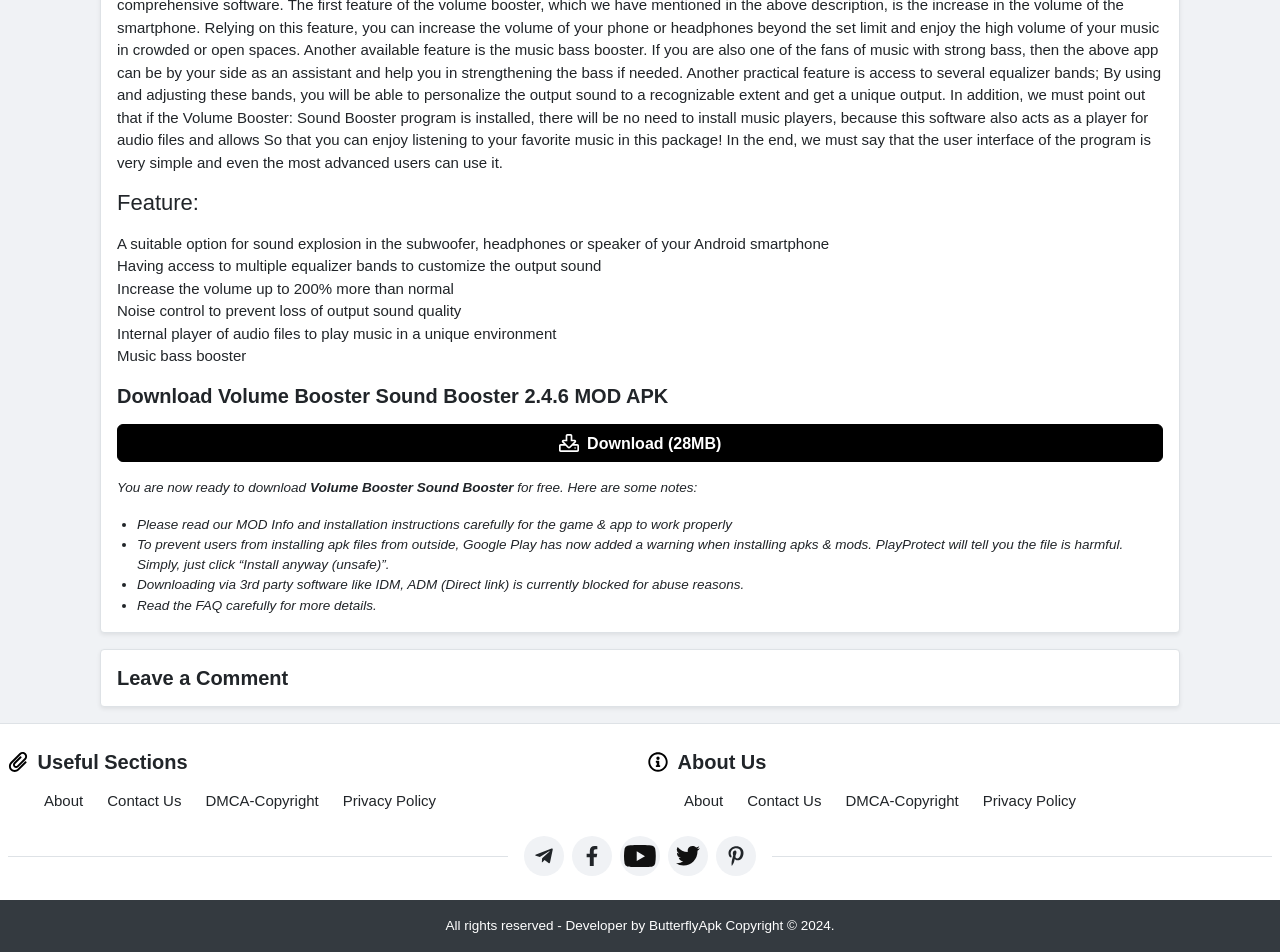Please pinpoint the bounding box coordinates for the region I should click to adhere to this instruction: "Click Contact Us".

[0.084, 0.832, 0.142, 0.849]